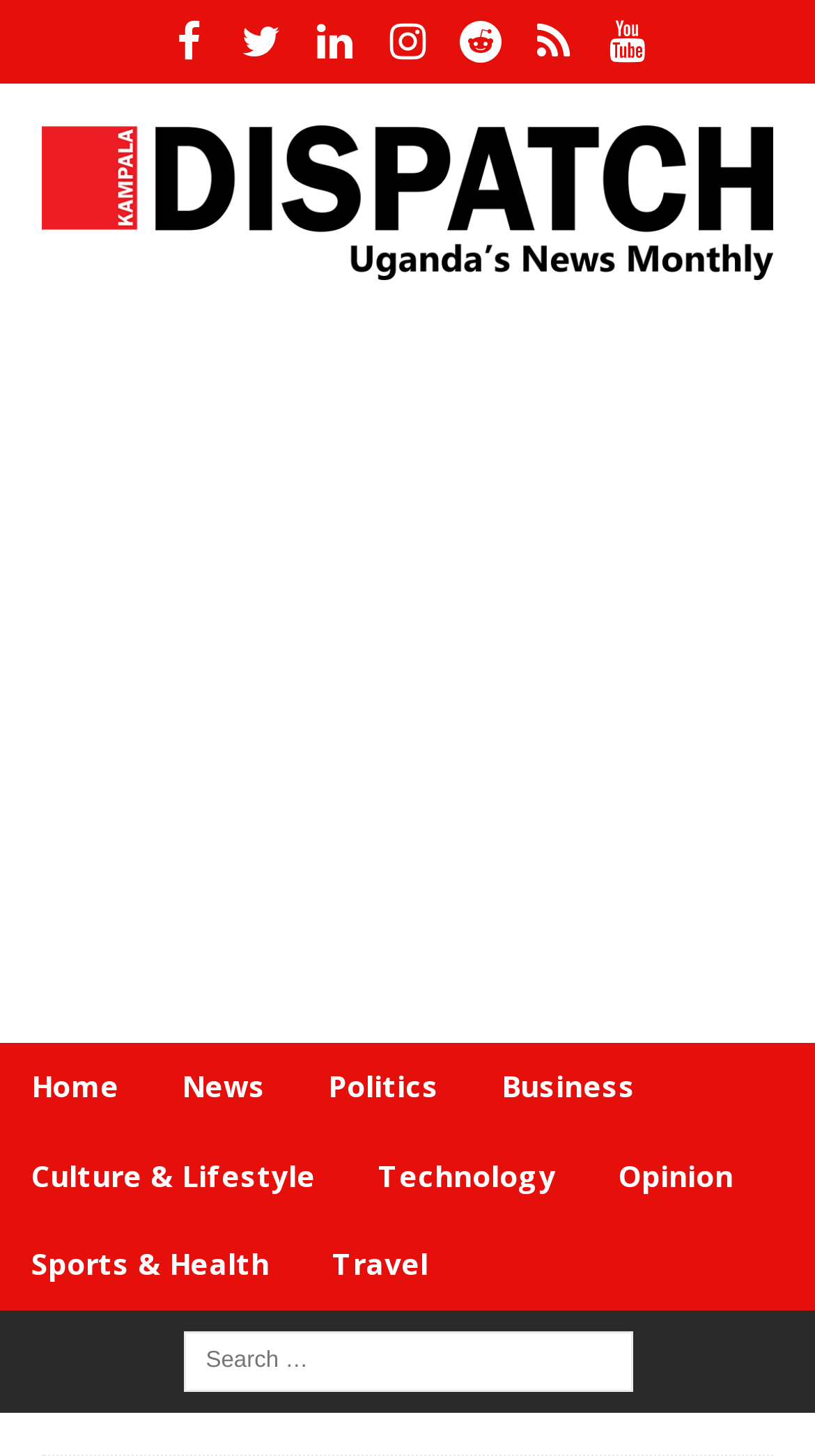Please identify the bounding box coordinates of the region to click in order to complete the task: "View post". The coordinates must be four float numbers between 0 and 1, specified as [left, top, right, bottom].

None